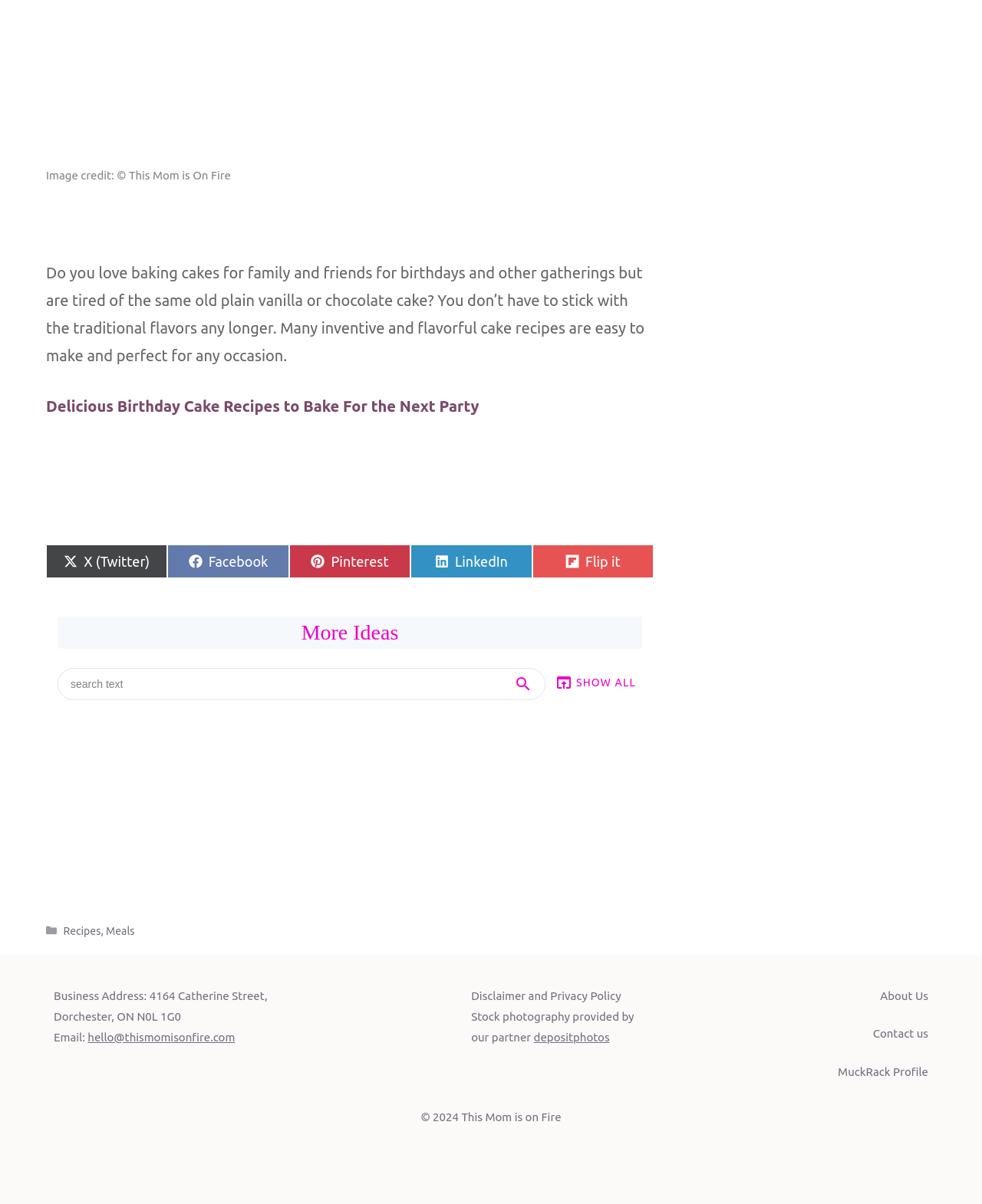What is the topic of the article?
Carefully examine the image and provide a detailed answer to the question.

The topic of the article is inferred from the static text element that says 'Do you love baking cakes for family and friends for birthdays and other gatherings...' and the link element that says 'Delicious Birthday Cake Recipes to Bake For the Next Party'.